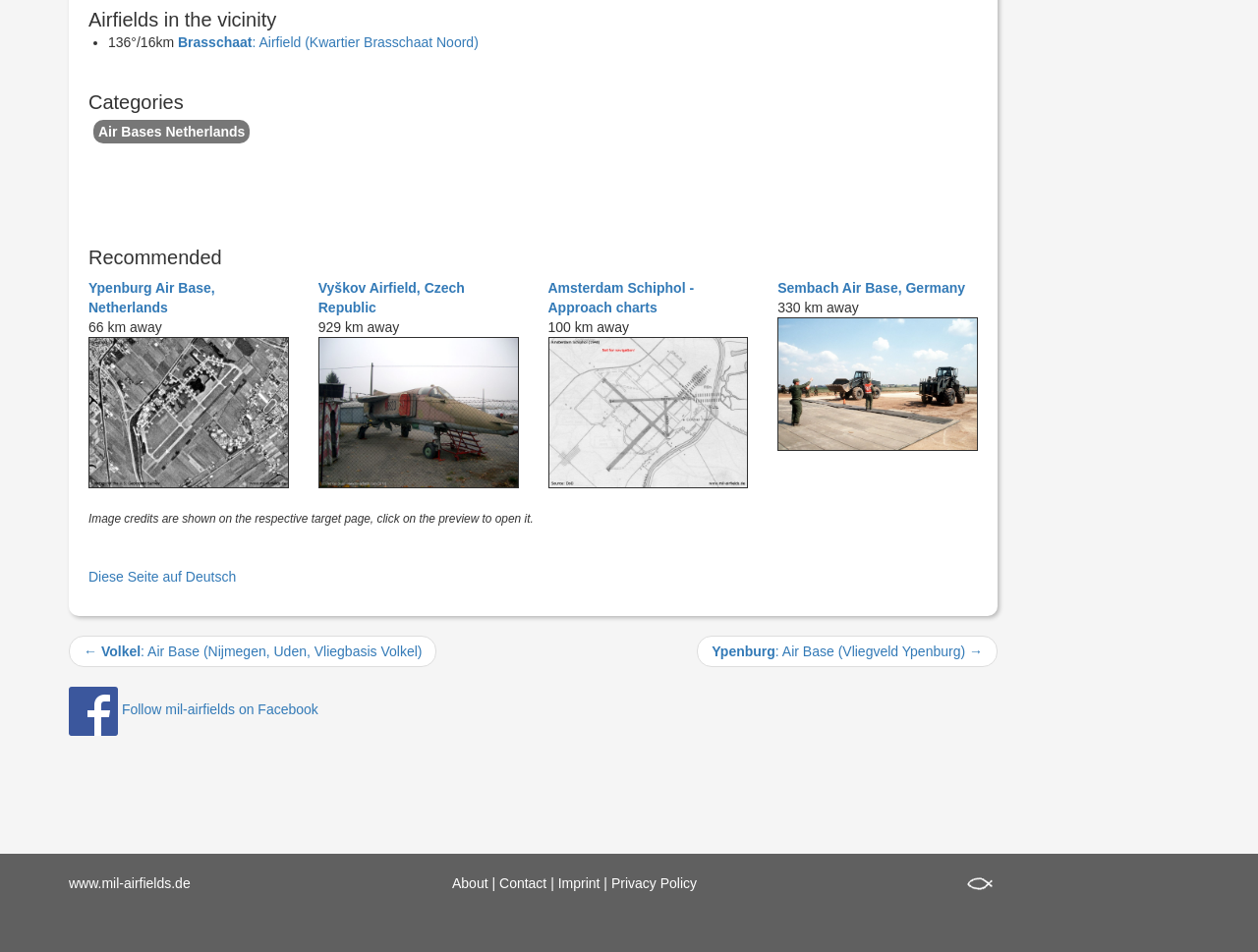Provide the bounding box coordinates of the HTML element described by the text: "Air Bases Netherlands".

[0.078, 0.13, 0.195, 0.147]